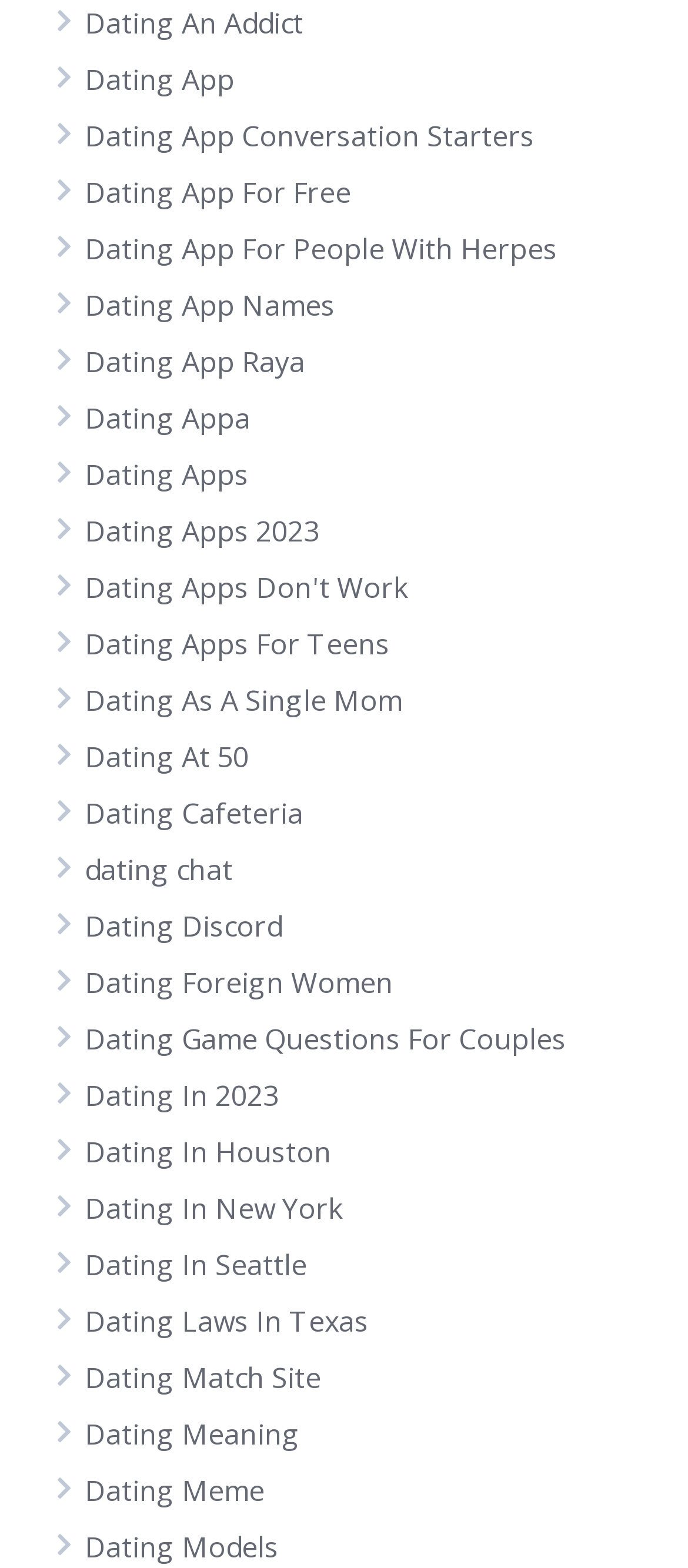Determine the bounding box coordinates for the UI element matching this description: "Dating In Houston".

[0.123, 0.722, 0.482, 0.746]